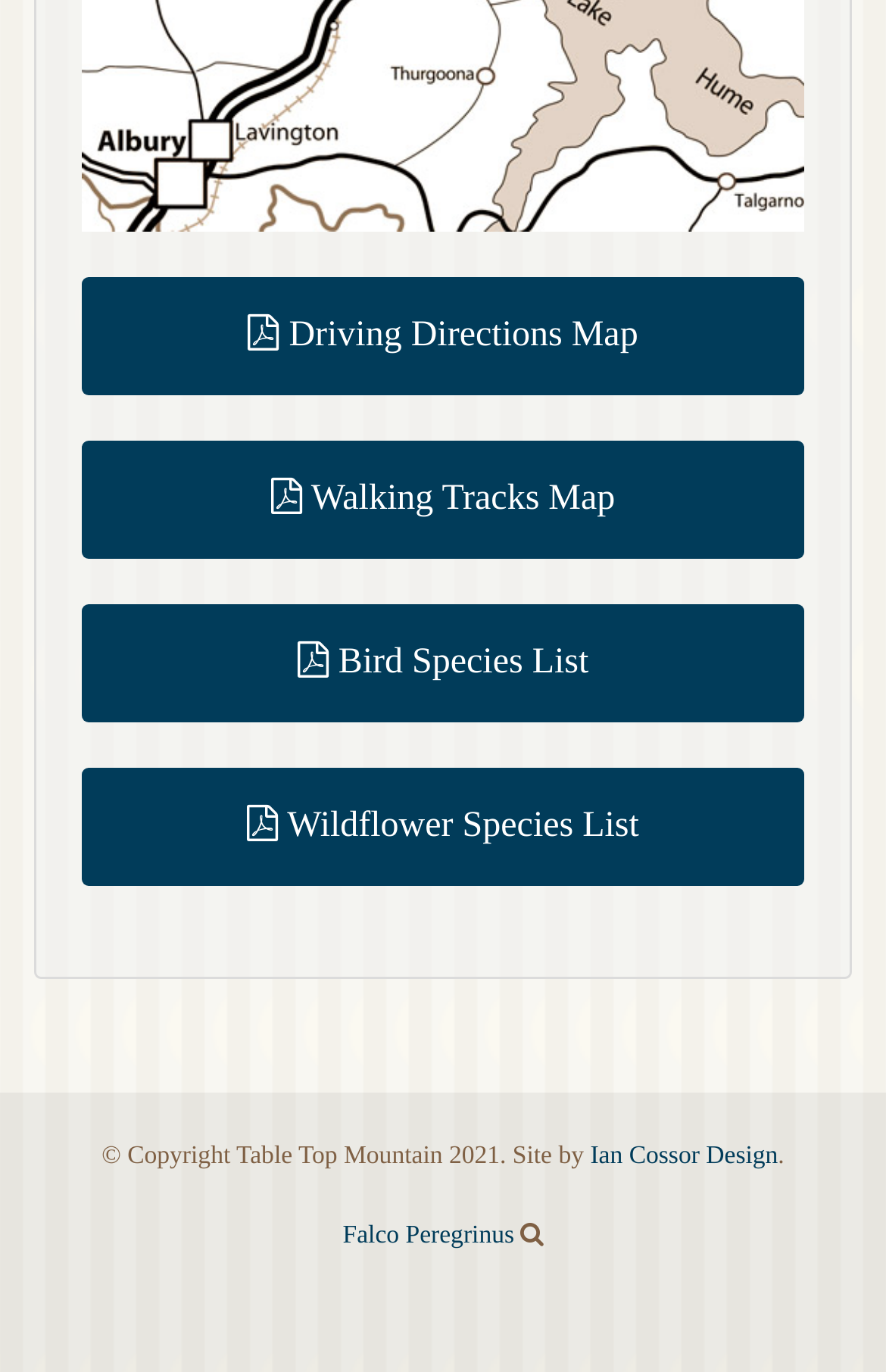Refer to the image and provide an in-depth answer to the question: 
What is the name of the mountain?

The copyright notice at the bottom of the webpage mentions 'Table Top Mountain 2021', which suggests that the mountain being referred to is Table Top Mountain.